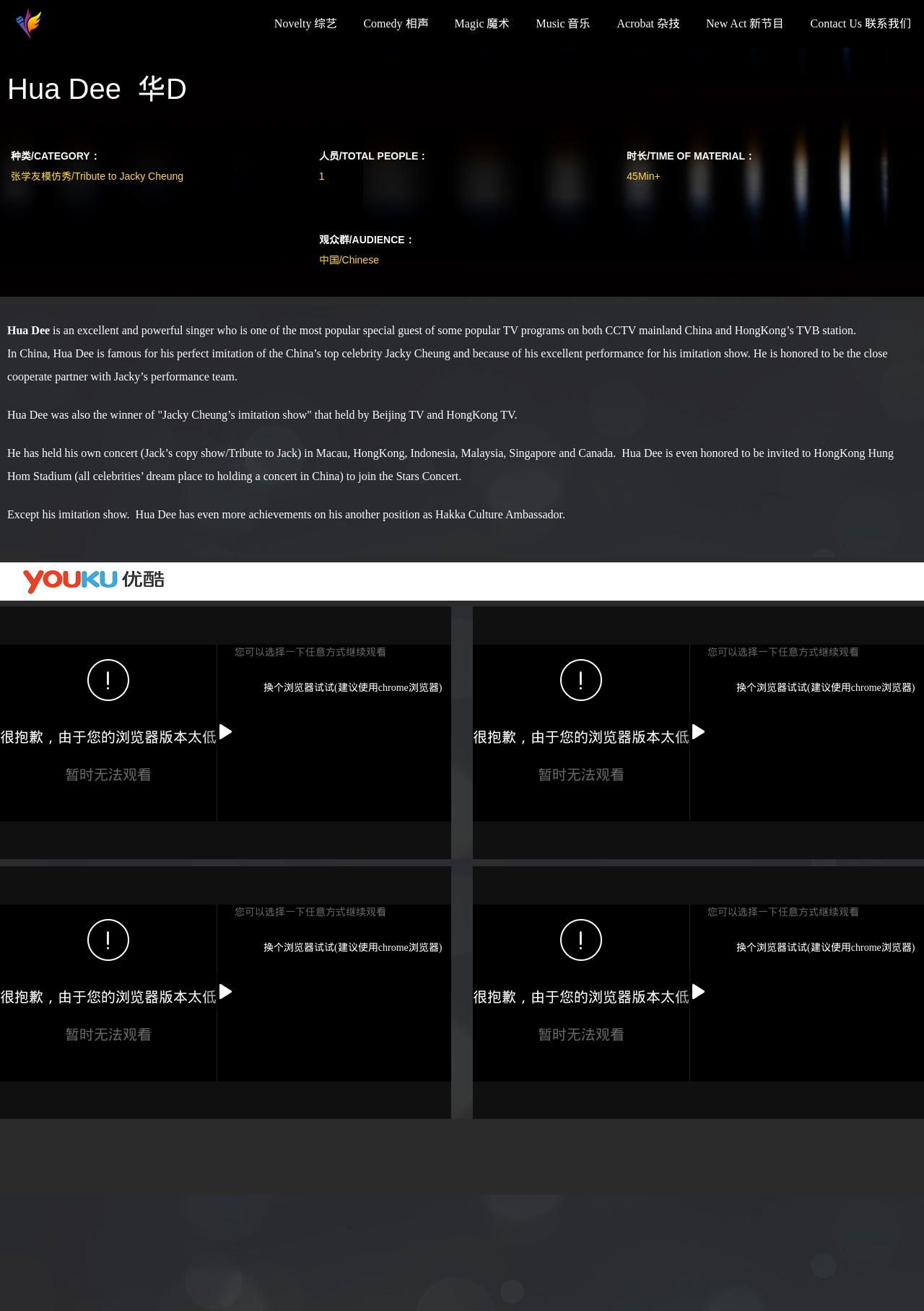Extract the bounding box coordinates for the described element: "LinkedIn". The coordinates should be represented as four float numbers between 0 and 1: [left, top, right, bottom].

None